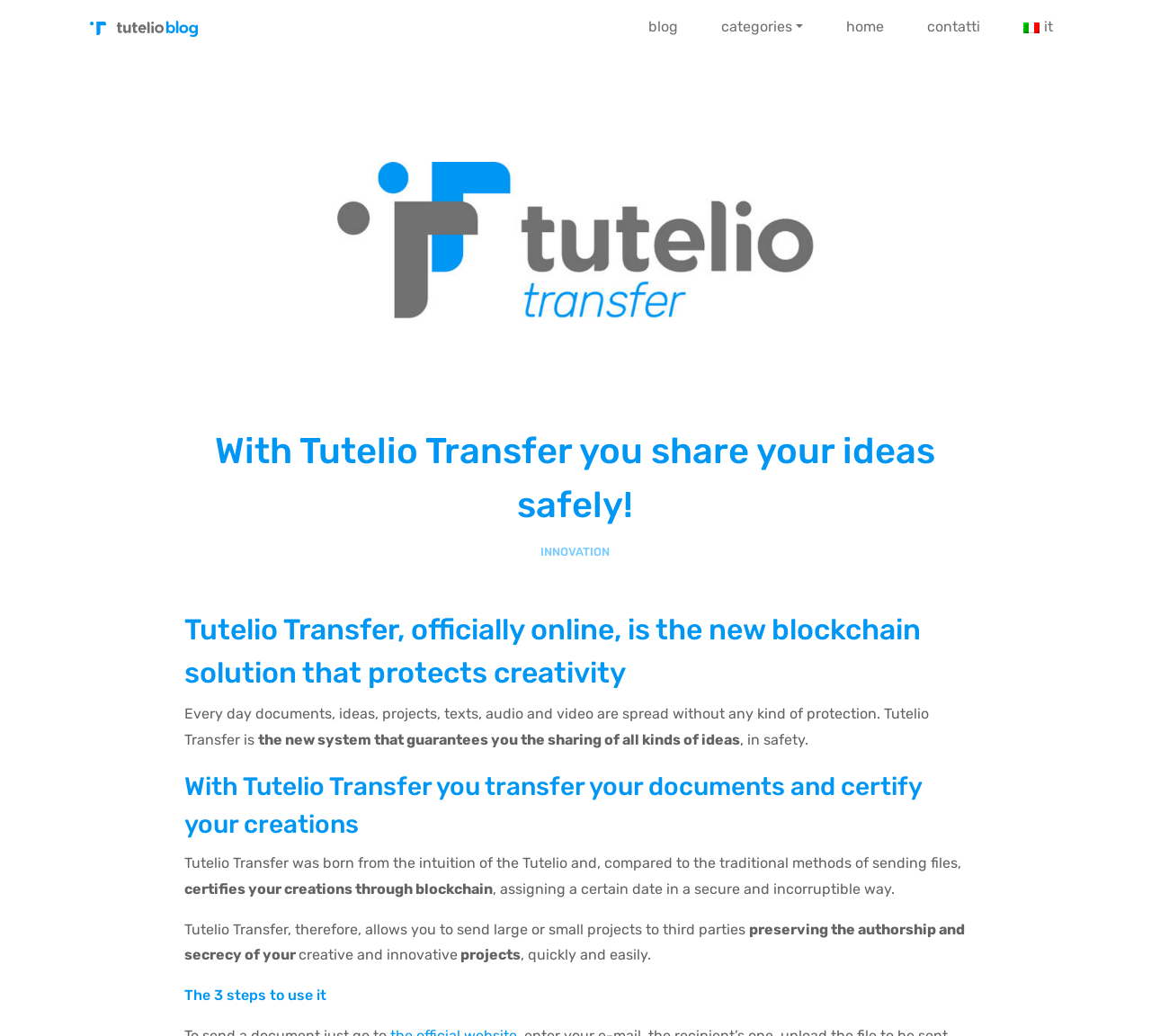Explain the webpage in detail, including its primary components.

This webpage is about Tutelio Transfer, a blockchain solution that protects creativity and ensures secure sharing of ideas. At the top left, there is a logo of Tutelio, accompanied by a link to the main page. To the right, there are several links to different sections of the website, including the blog, categories, home, contacts, and language selection.

Below the top navigation bar, there is a prominent heading that reads "With Tutelio Transfer you share your ideas safely!" followed by a subheading that explains the purpose of Tutelio Transfer. The main content of the page is divided into sections, each with its own heading and descriptive text.

The first section explains the problem of unprotected sharing of ideas and introduces Tutelio Transfer as a solution. The text is divided into three paragraphs, with the first paragraph describing the issue, the second paragraph introducing Tutelio Transfer, and the third paragraph highlighting its benefits.

The second section has a heading that reads "With Tutelio Transfer you transfer your documents and certify your creations" and explains how Tutelio Transfer works. This section consists of five paragraphs, each describing a different aspect of the service, including its certification process, security features, and ease of use.

Finally, there is a section with a heading "The 3 steps to use it", which likely provides a brief guide on how to get started with Tutelio Transfer. Throughout the page, there are no images other than the logo of Tutelio and the flag icon representing the Italian language.